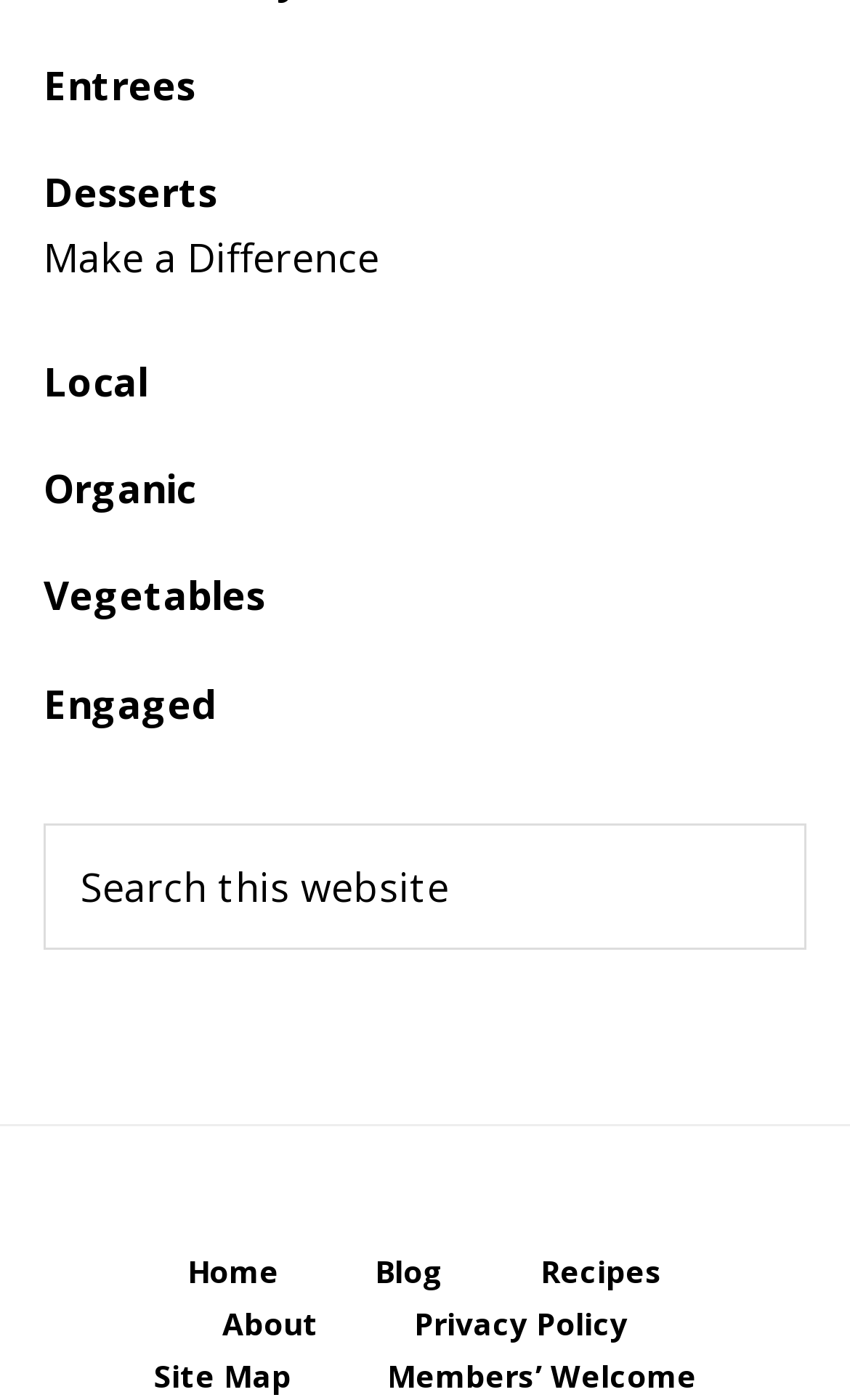Locate the bounding box coordinates of the area that needs to be clicked to fulfill the following instruction: "Read STARTUPS INDIA news". The coordinates should be in the format of four float numbers between 0 and 1, namely [left, top, right, bottom].

None